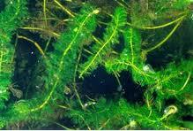Explain in detail what you see in the image.

The image depicts a vibrant underwater scene showcasing various aquatic plants in a natural water body, likely reminiscent of Coventry Lake in Connecticut. The lush greenery features elongated stems and delicate leaves, illustrating the essential role of native aquatic flora in maintaining a healthy ecosystem. These plants are crucial as they contribute to the water's ecological balance, supporting both water quality and recreational activities. Understanding the dynamics of such plant life is vital, as non-native invasive species can threaten local biodiversity. This visual connects to the broader context of managing aquatic environments and emphasizes the importance of conservation efforts in the region.